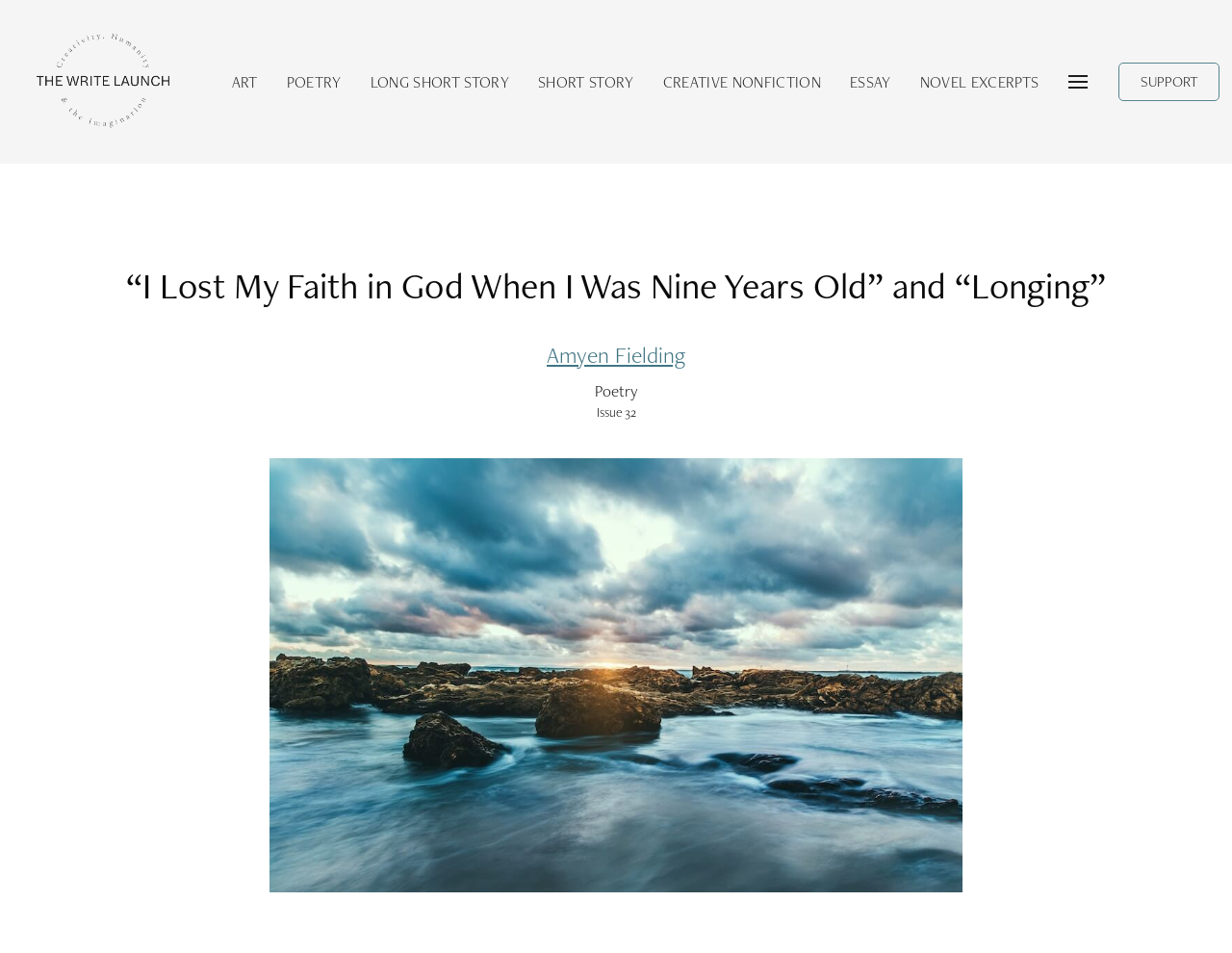What is the title of the featured article? Observe the screenshot and provide a one-word or short phrase answer.

“I Lost My Faith in God When I Was Nine Years Old” and “Longing”